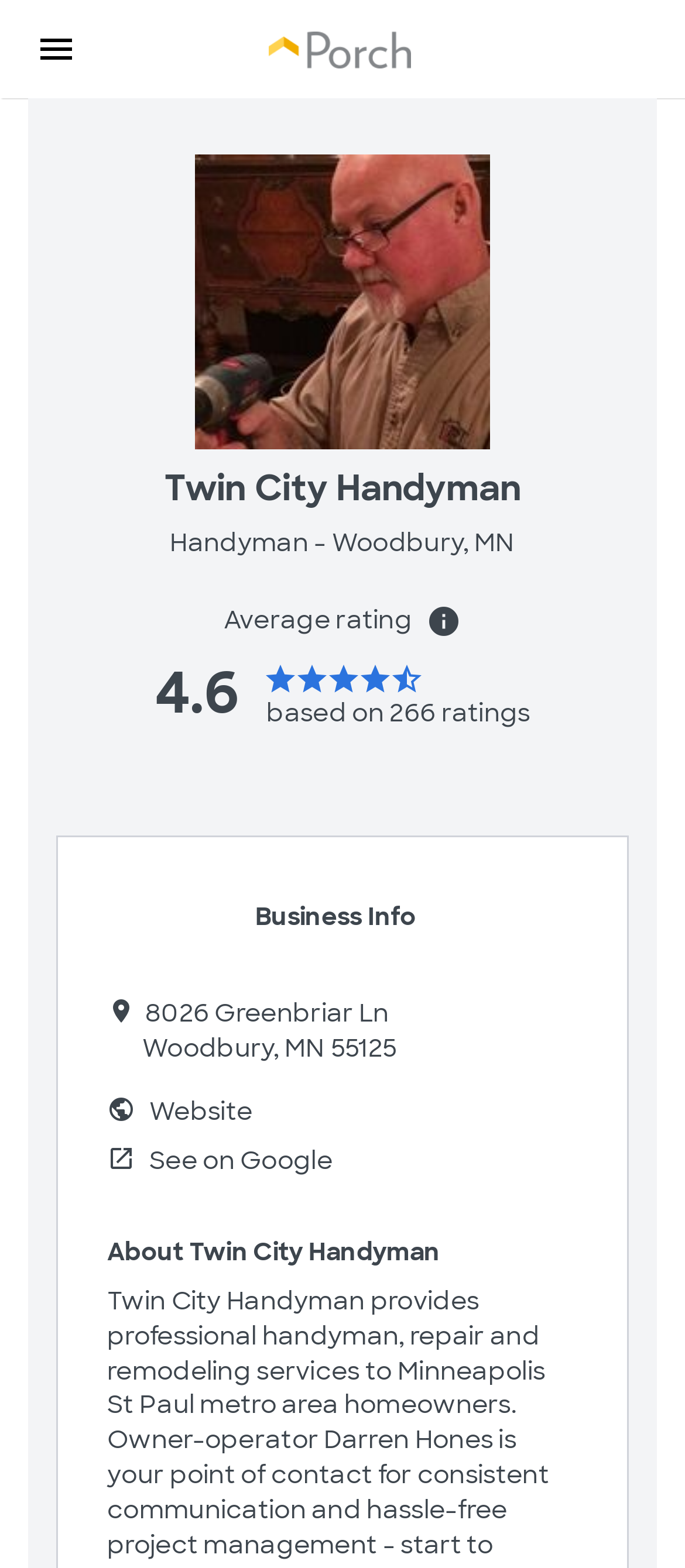What is the city where Twin City Handyman is located?
Analyze the image and provide a thorough answer to the question.

The city can be found in the 'Business Info' section, where it is listed as 'Woodbury, MN 55125'.